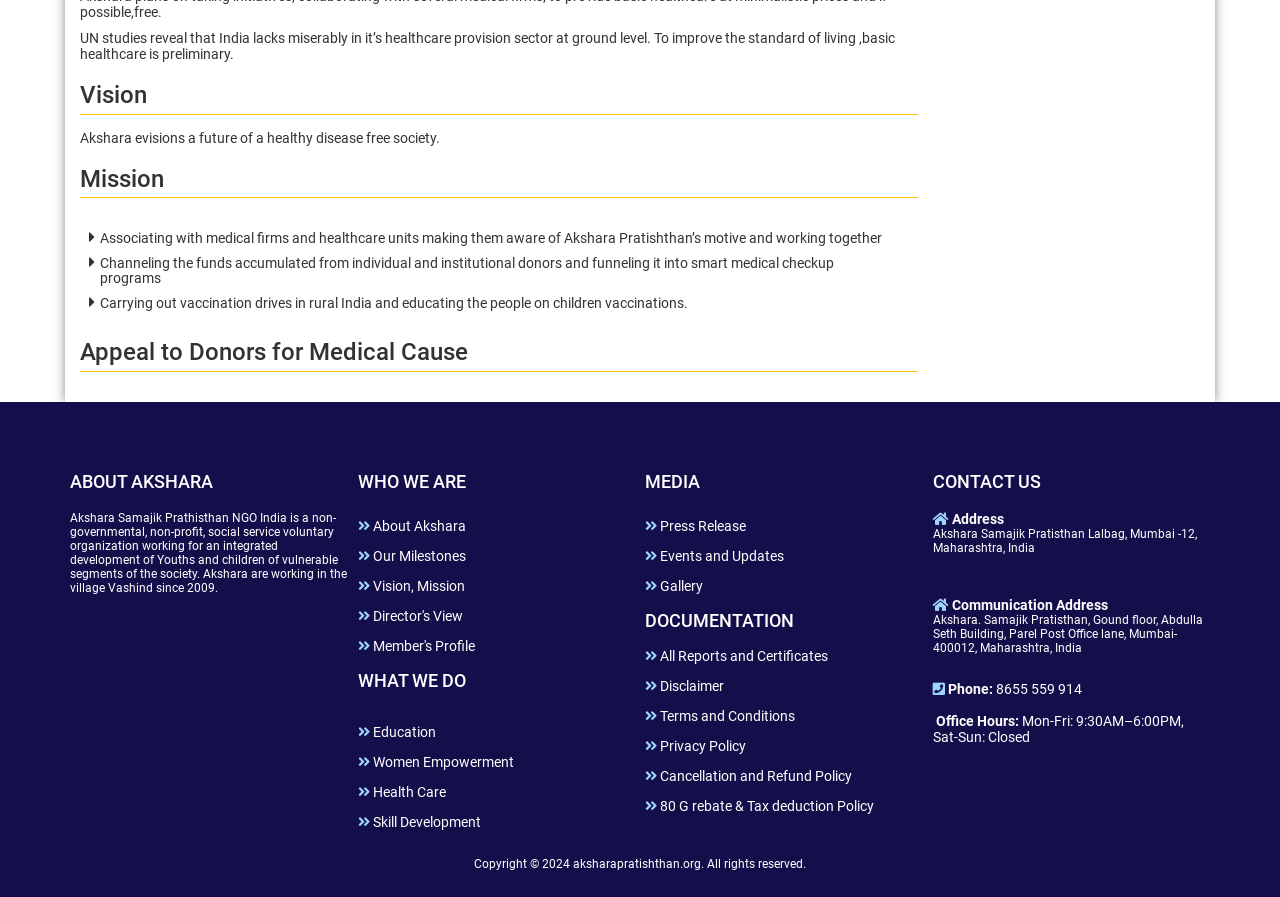Based on the element description: "Women Empowerment", identify the UI element and provide its bounding box coordinates. Use four float numbers between 0 and 1, [left, top, right, bottom].

[0.279, 0.841, 0.401, 0.859]